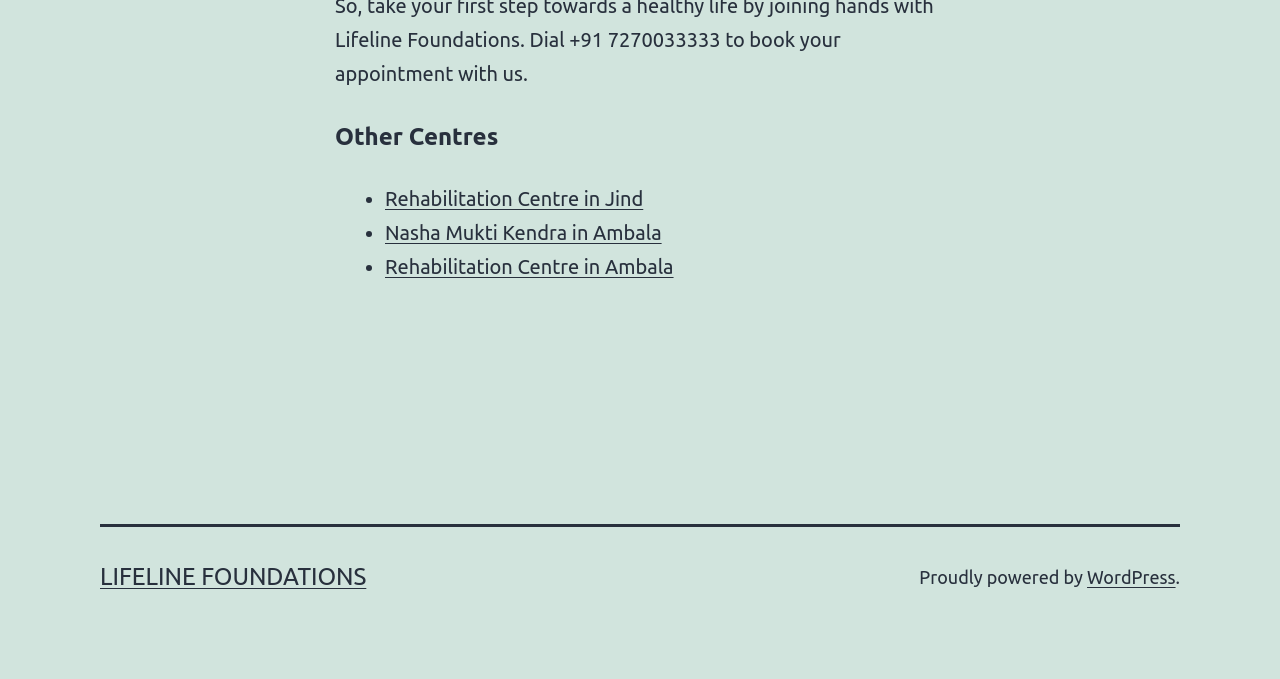How many list markers are there?
Give a single word or phrase as your answer by examining the image.

3